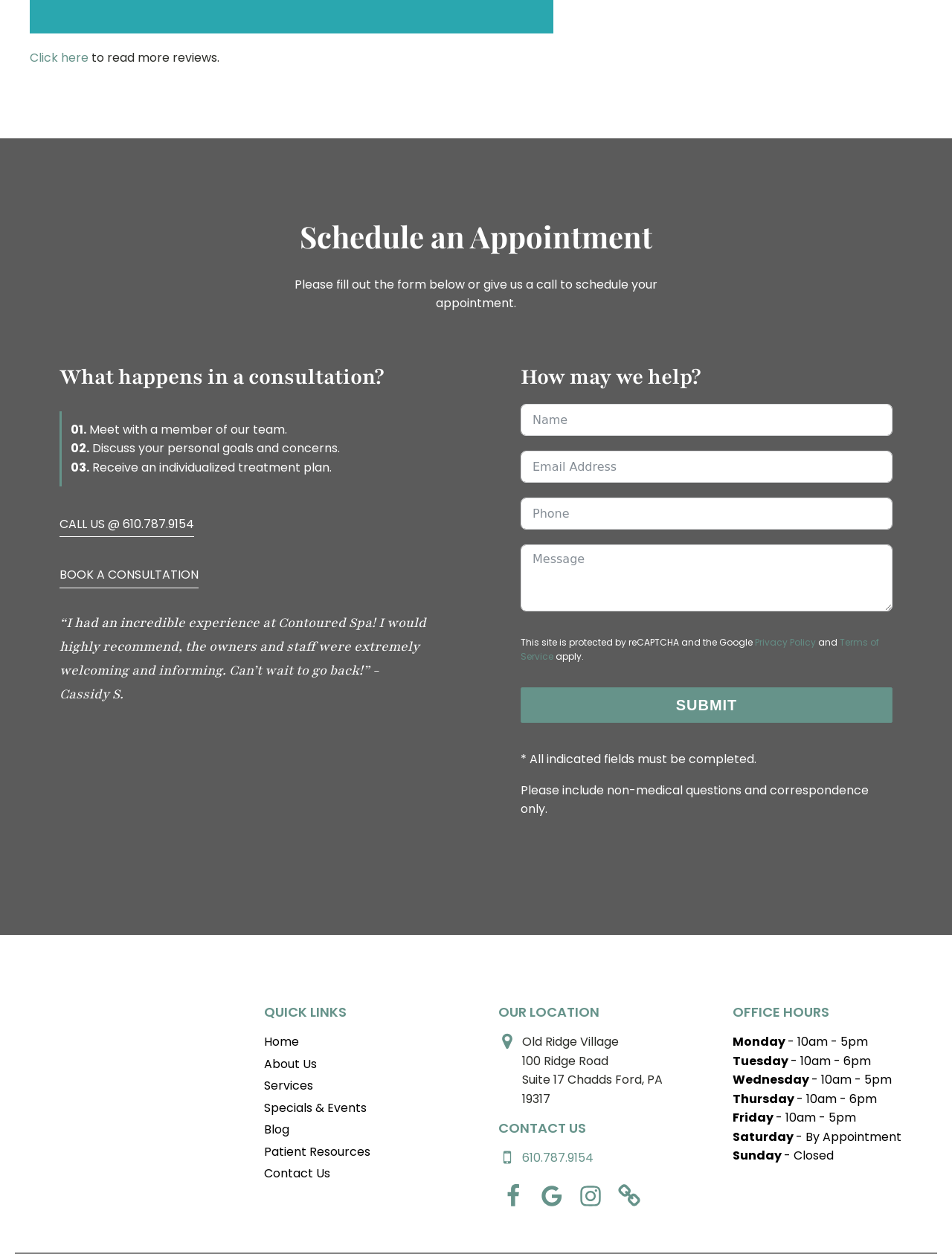Please locate the bounding box coordinates of the element's region that needs to be clicked to follow the instruction: "Get involved in energy initiatives". The bounding box coordinates should be provided as four float numbers between 0 and 1, i.e., [left, top, right, bottom].

None